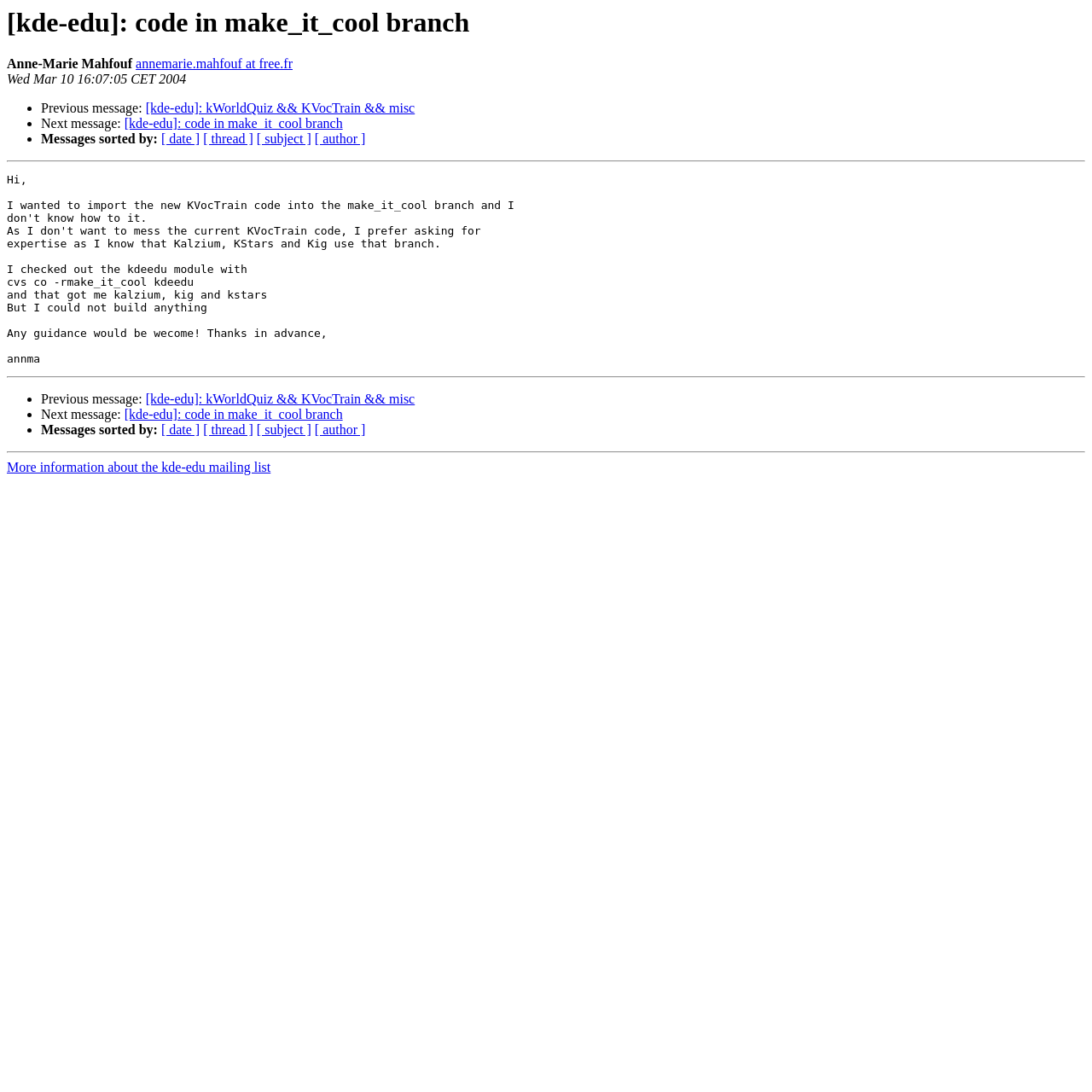Could you determine the bounding box coordinates of the clickable element to complete the instruction: "Get more information about the kde-edu mailing list"? Provide the coordinates as four float numbers between 0 and 1, i.e., [left, top, right, bottom].

[0.006, 0.421, 0.248, 0.435]